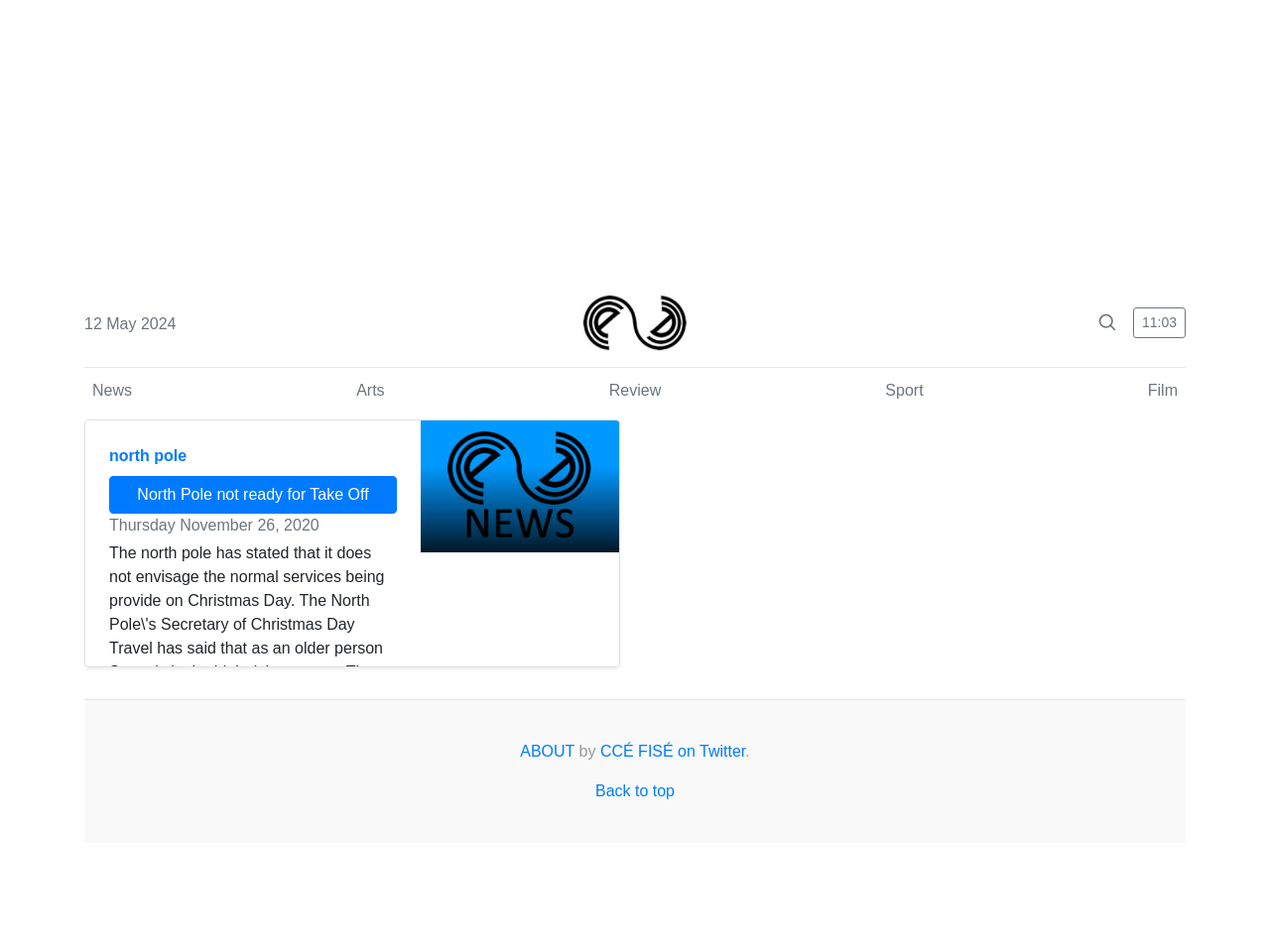Please identify the bounding box coordinates for the region that you need to click to follow this instruction: "Go to ABOUT page".

[0.41, 0.78, 0.452, 0.798]